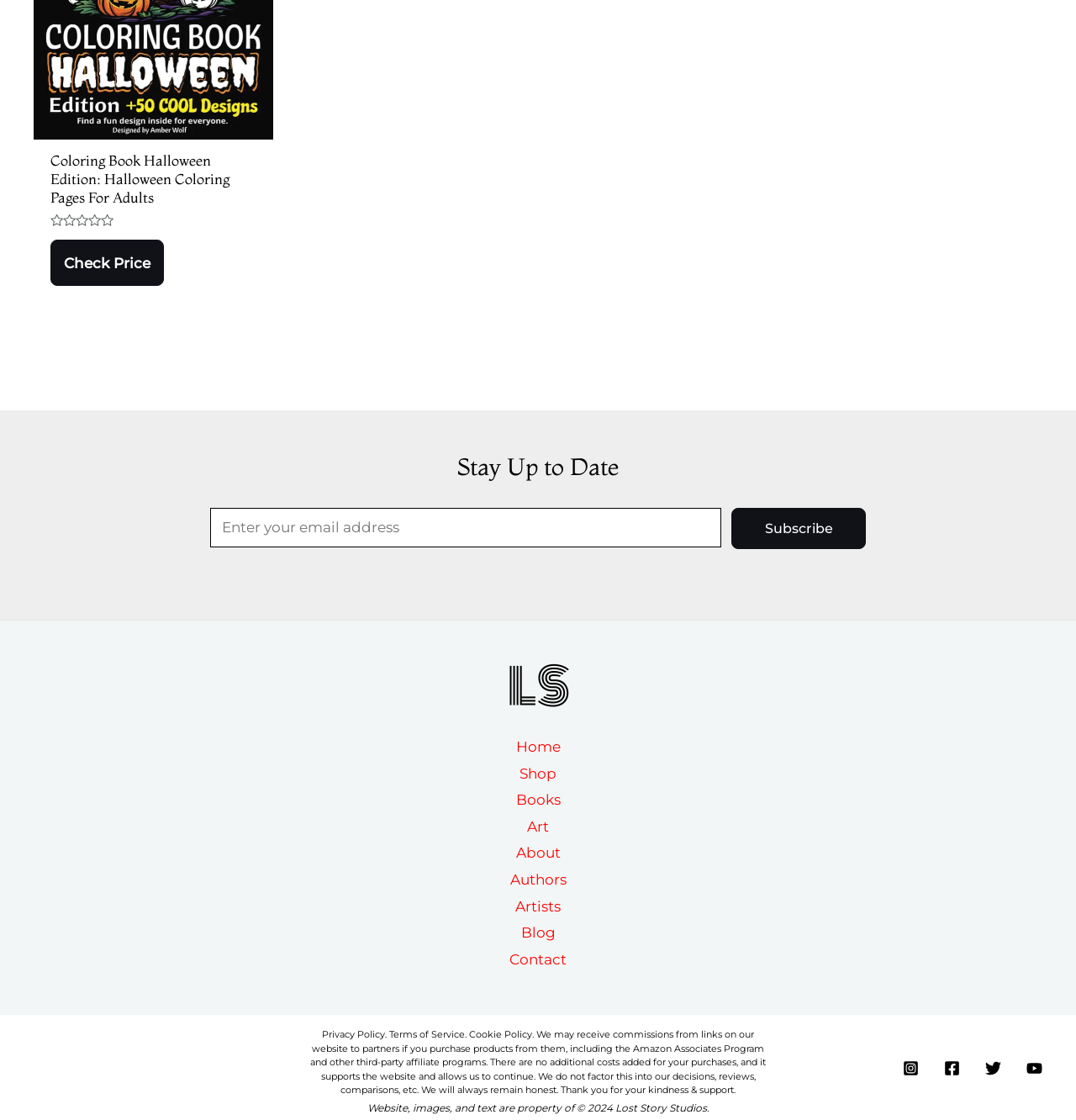Identify the bounding box for the described UI element. Provide the coordinates in (top-left x, top-left y, bottom-right x, bottom-right y) format with values ranging from 0 to 1: Terms of Service.

[0.362, 0.918, 0.434, 0.929]